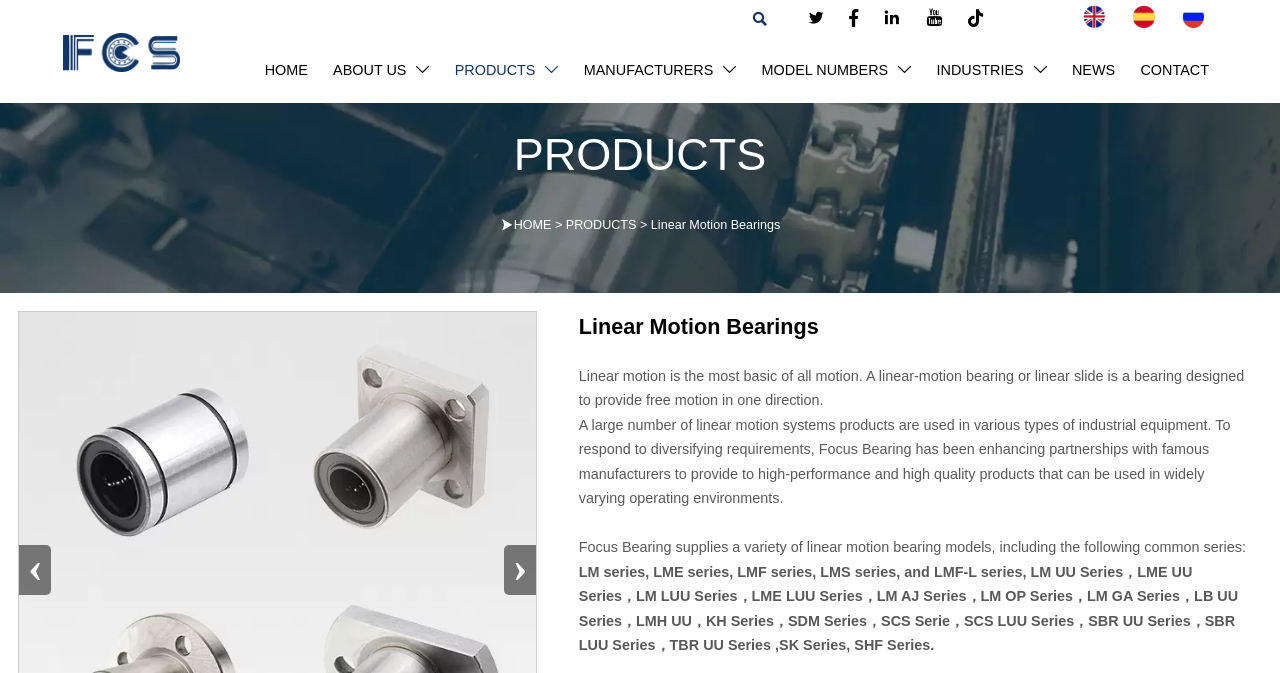What is the main topic of this webpage?
Answer with a single word or phrase, using the screenshot for reference.

Linear Motion Bearings